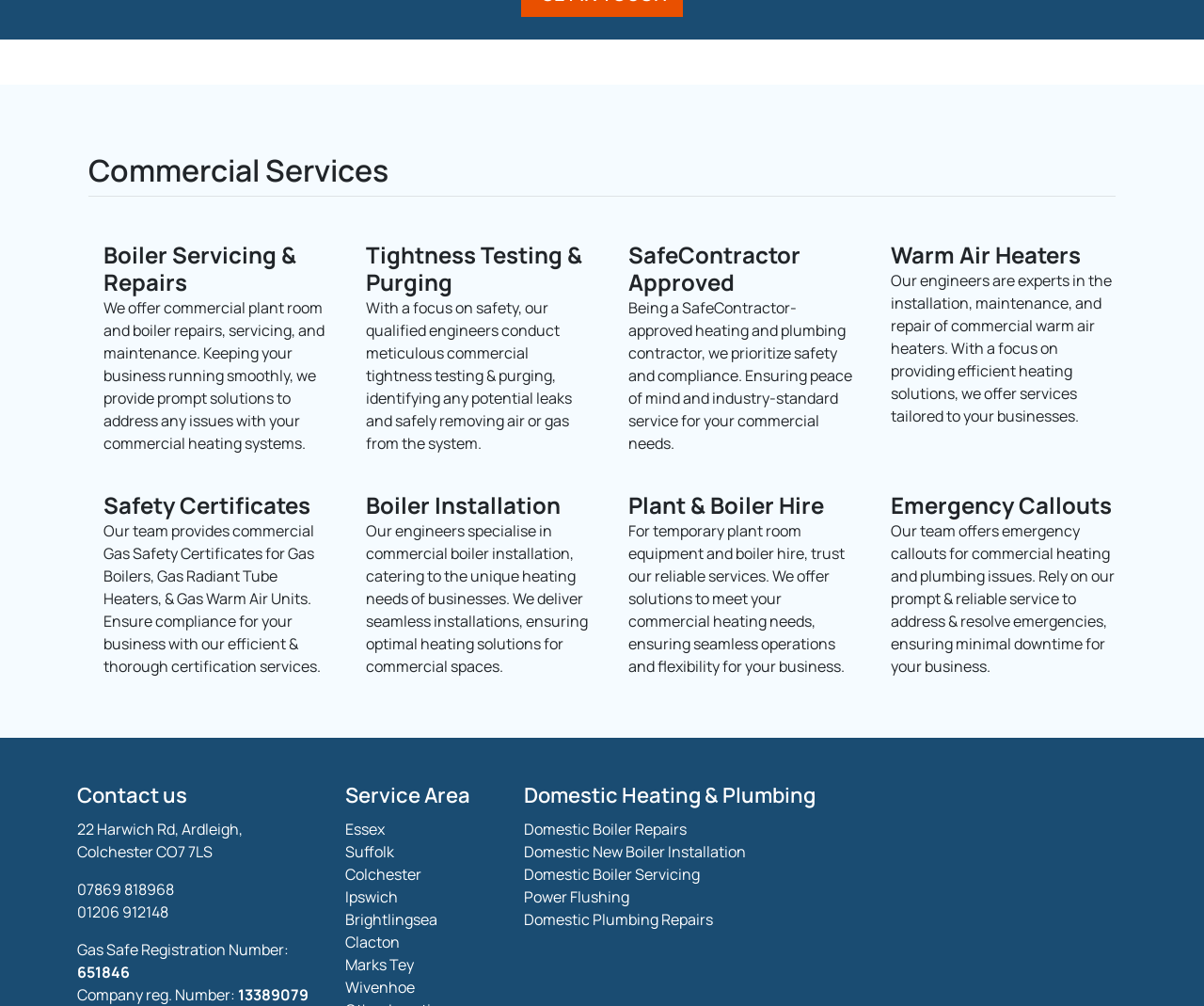How can customers contact the company?
Please provide a comprehensive answer based on the visual information in the image.

The webpage provides contact information, including a phone number and a mobile phone number, which customers can use to get in touch with the company. There is also an address listed, but the question specifically asks about phone contact methods.